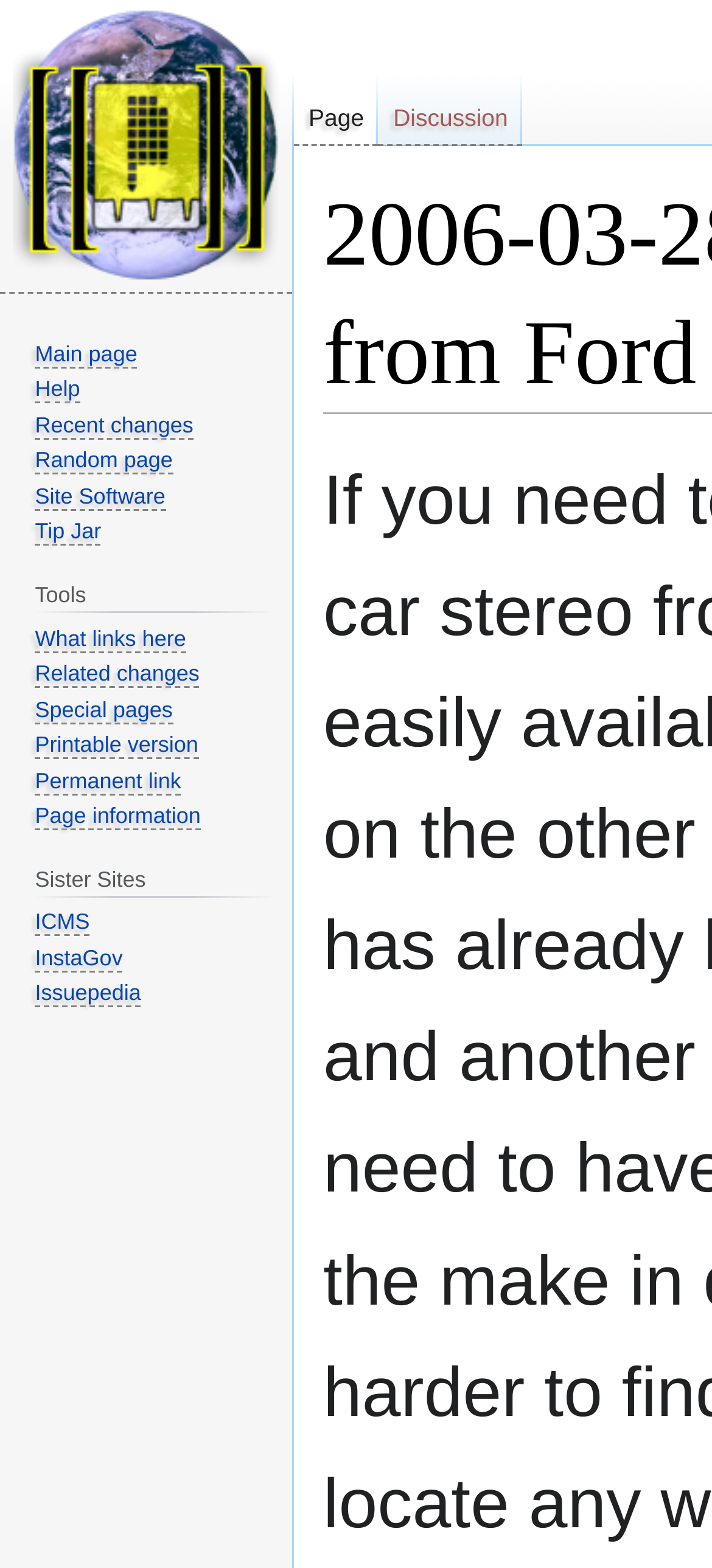Identify the coordinates of the bounding box for the element that must be clicked to accomplish the instruction: "Visit the main page".

[0.0, 0.0, 0.41, 0.187]